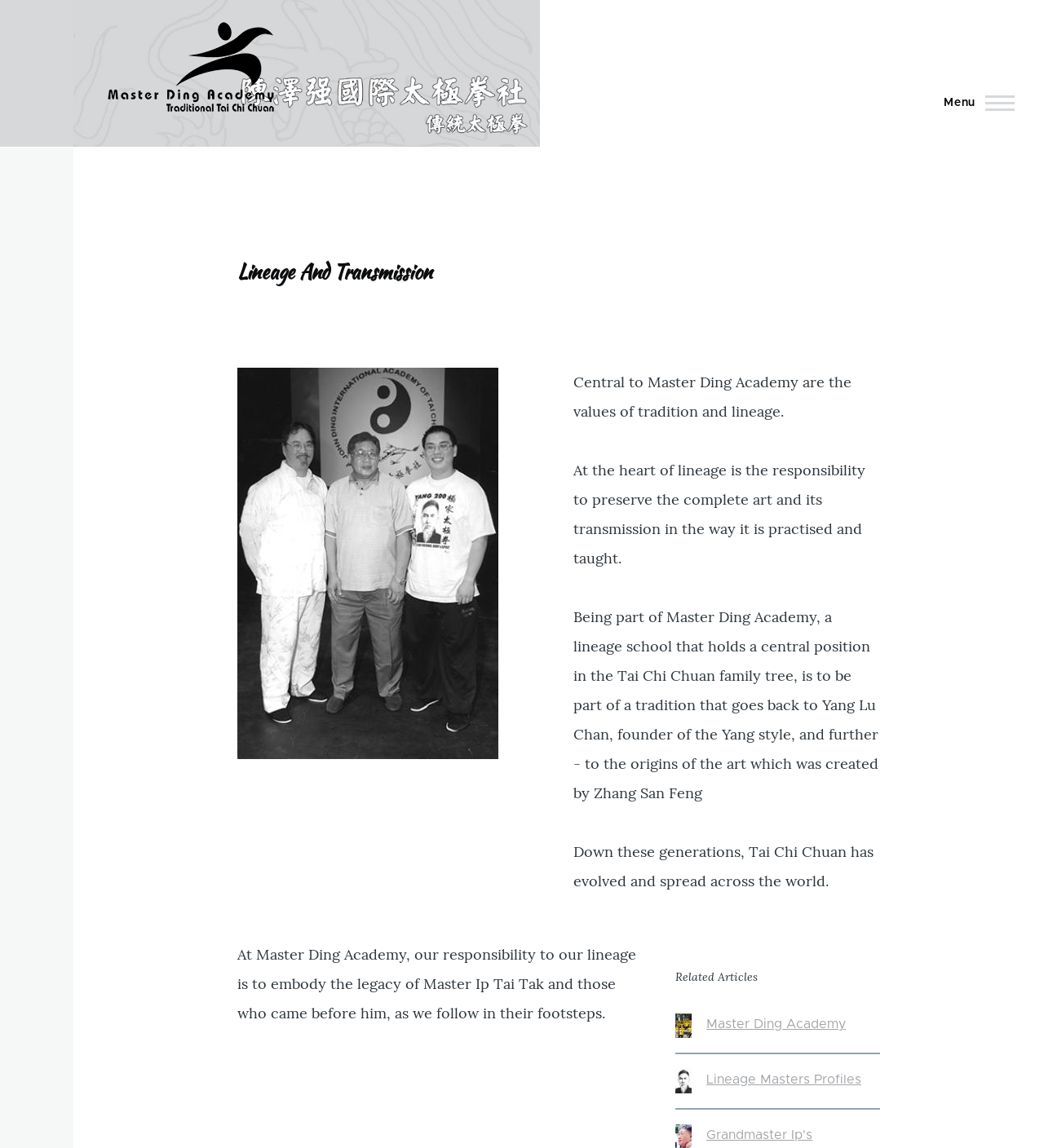Identify the bounding box coordinates of the region I need to click to complete this instruction: "Read about 'Lineage And Transmission'".

[0.227, 0.218, 0.843, 0.256]